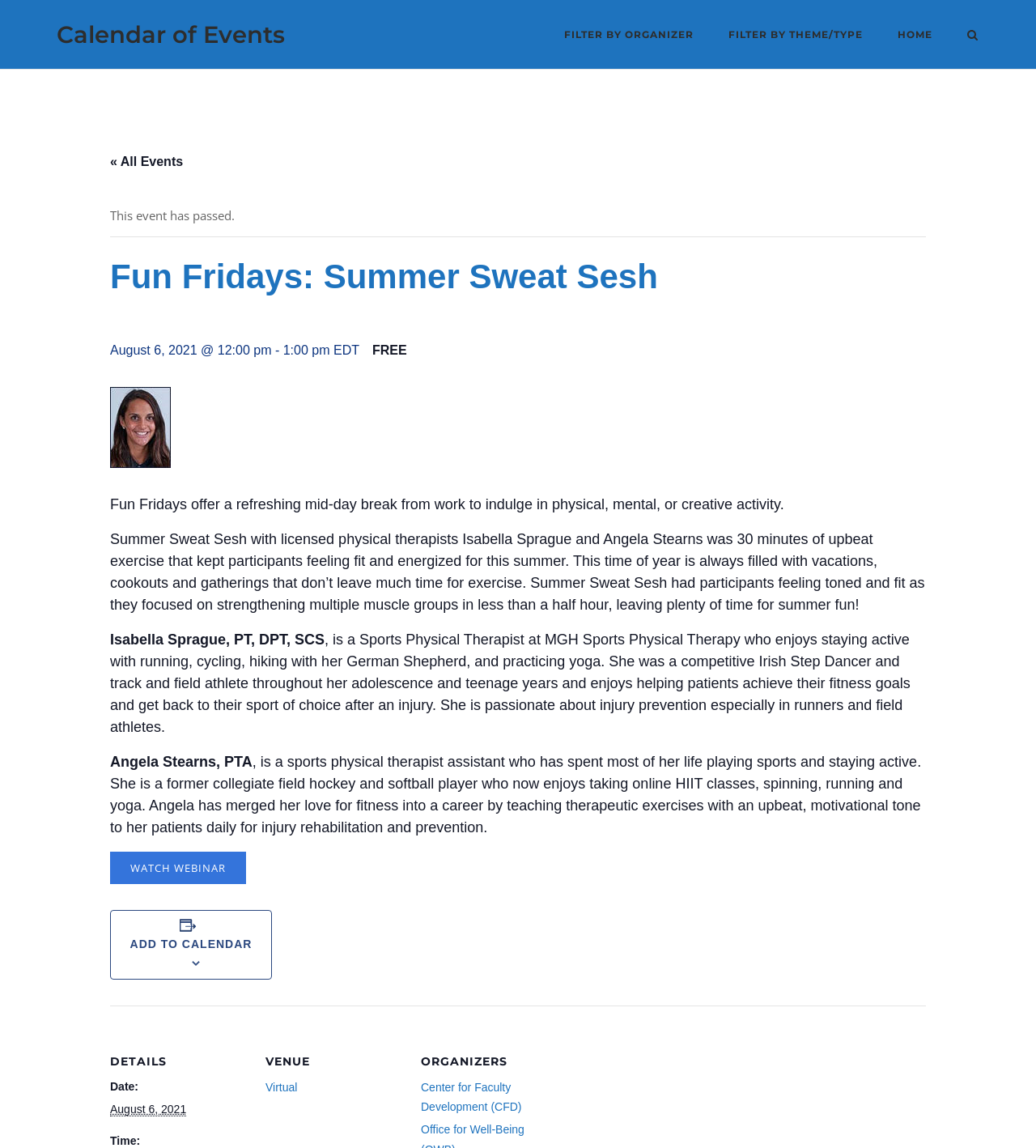Locate the headline of the webpage and generate its content.

Fun Fridays: Summer Sweat Sesh